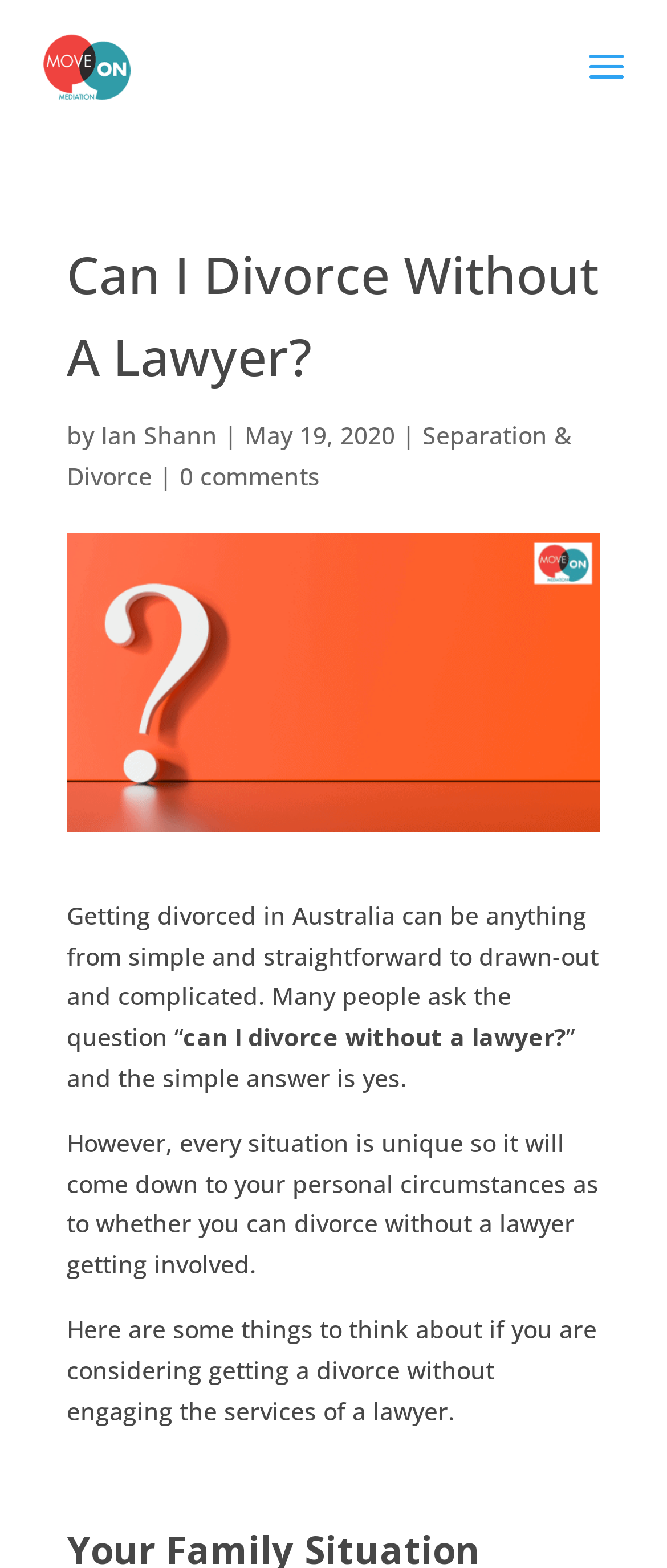Based on the description "Ian Shann", find the bounding box of the specified UI element.

[0.151, 0.267, 0.326, 0.288]